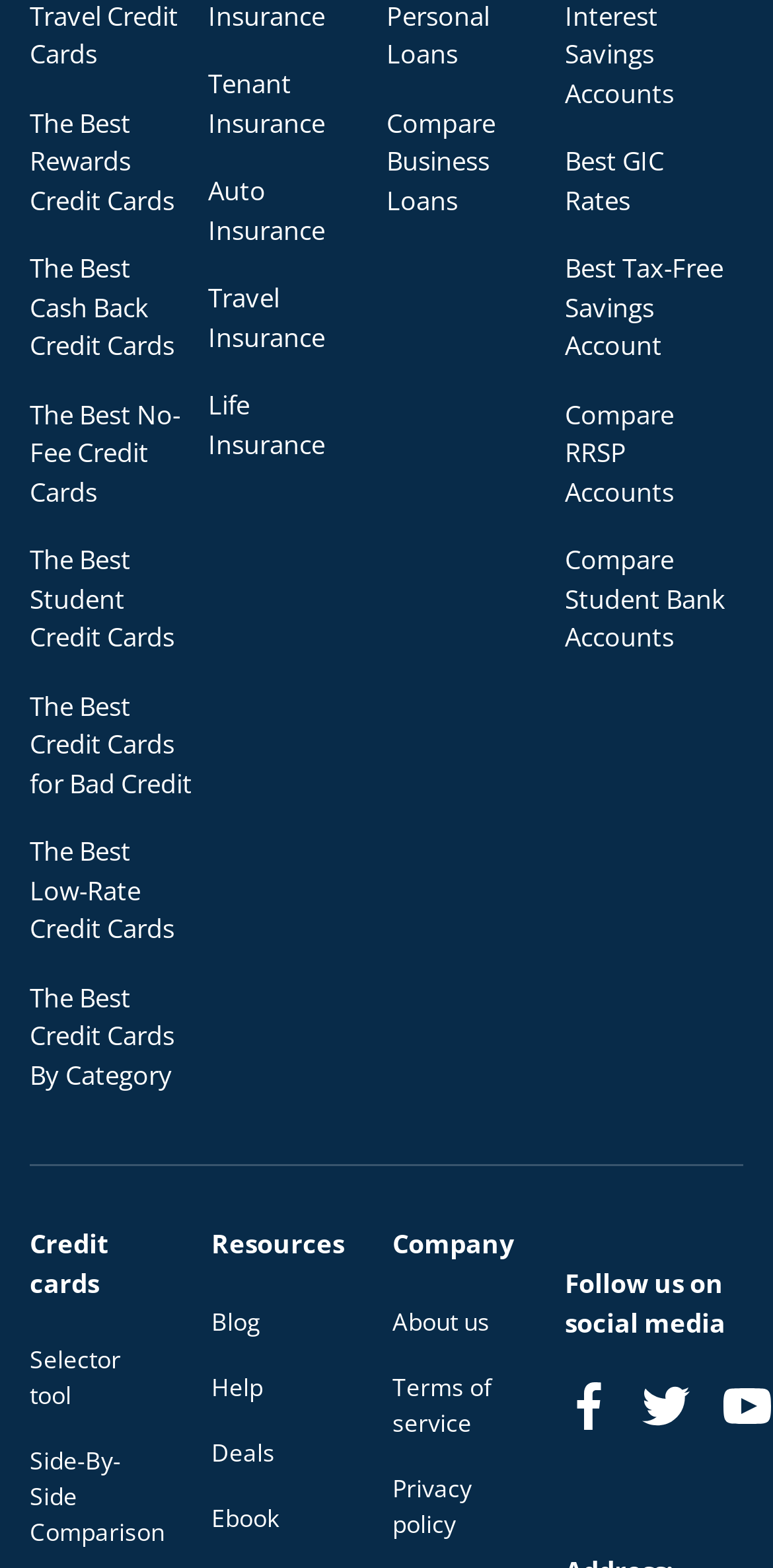Identify the bounding box coordinates of the section that should be clicked to achieve the task described: "Follow on social media".

[0.731, 0.882, 0.792, 0.919]